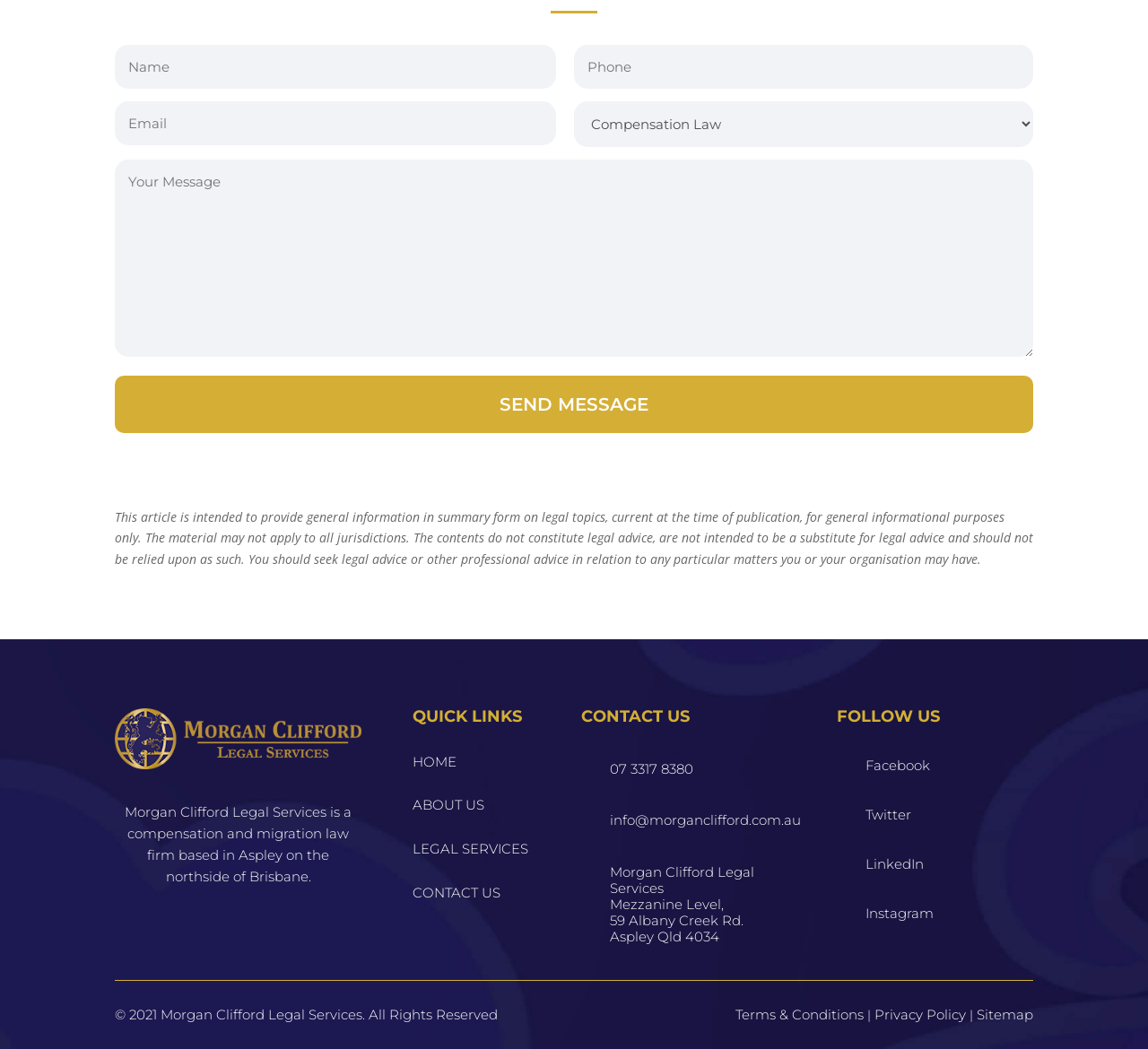Locate the bounding box coordinates of the element that needs to be clicked to carry out the instruction: "Fill in the name field". The coordinates should be given as four float numbers ranging from 0 to 1, i.e., [left, top, right, bottom].

[0.1, 0.043, 0.484, 0.084]